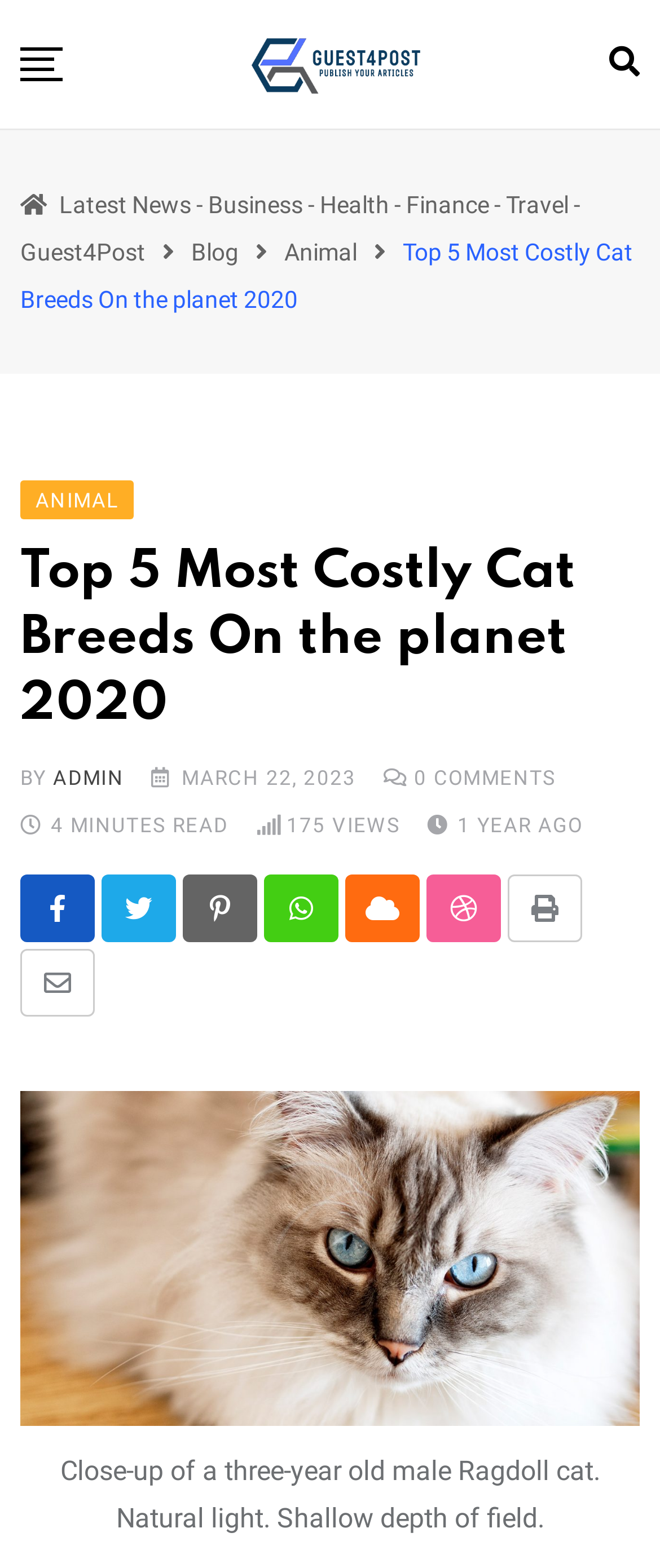Please locate the bounding box coordinates of the element that should be clicked to achieve the given instruction: "Click the button to close the current window".

[0.897, 0.241, 1.0, 0.28]